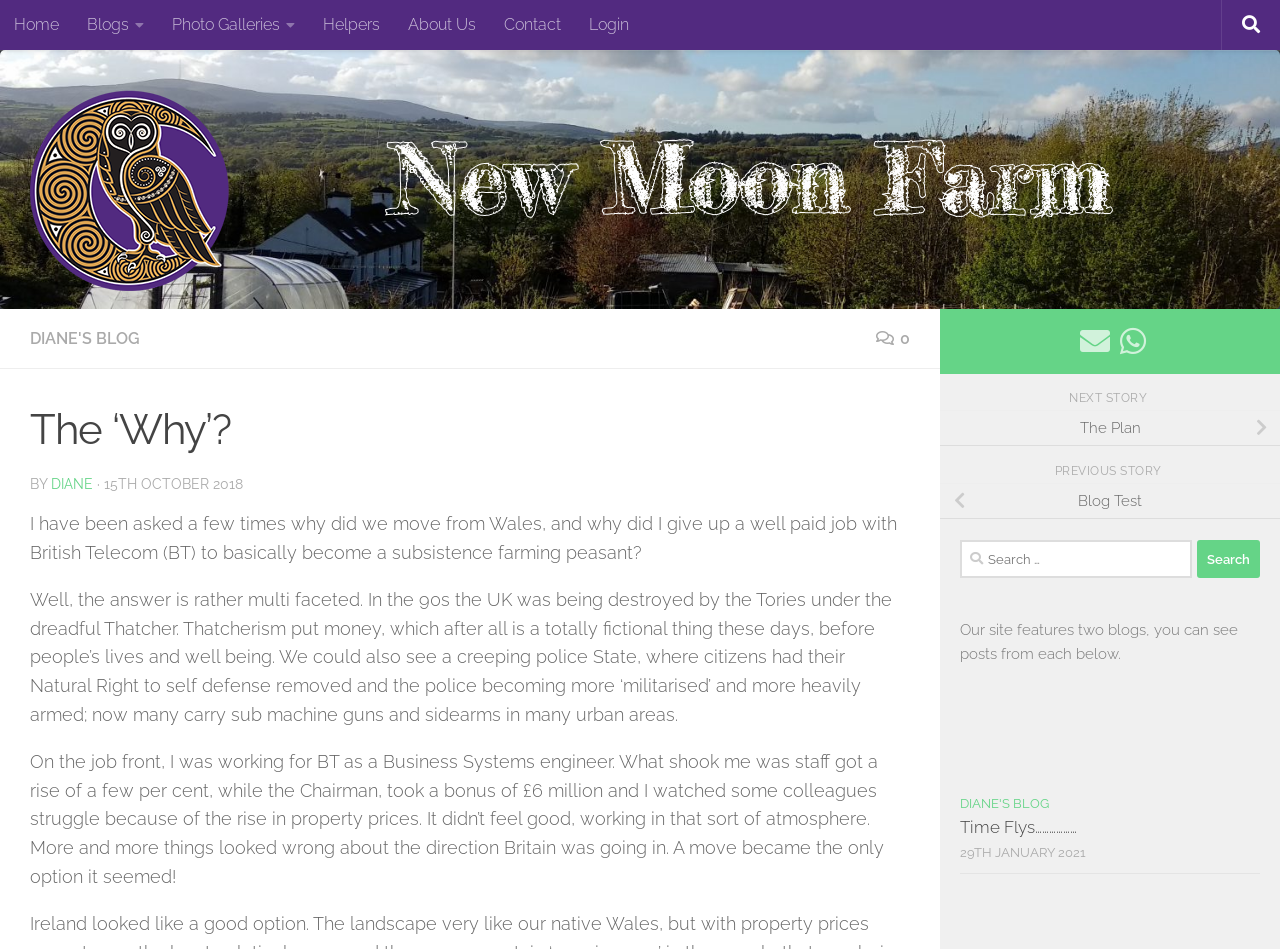Please specify the bounding box coordinates of the clickable region necessary for completing the following instruction: "Read DIANE'S BLOG". The coordinates must consist of four float numbers between 0 and 1, i.e., [left, top, right, bottom].

[0.023, 0.347, 0.109, 0.367]